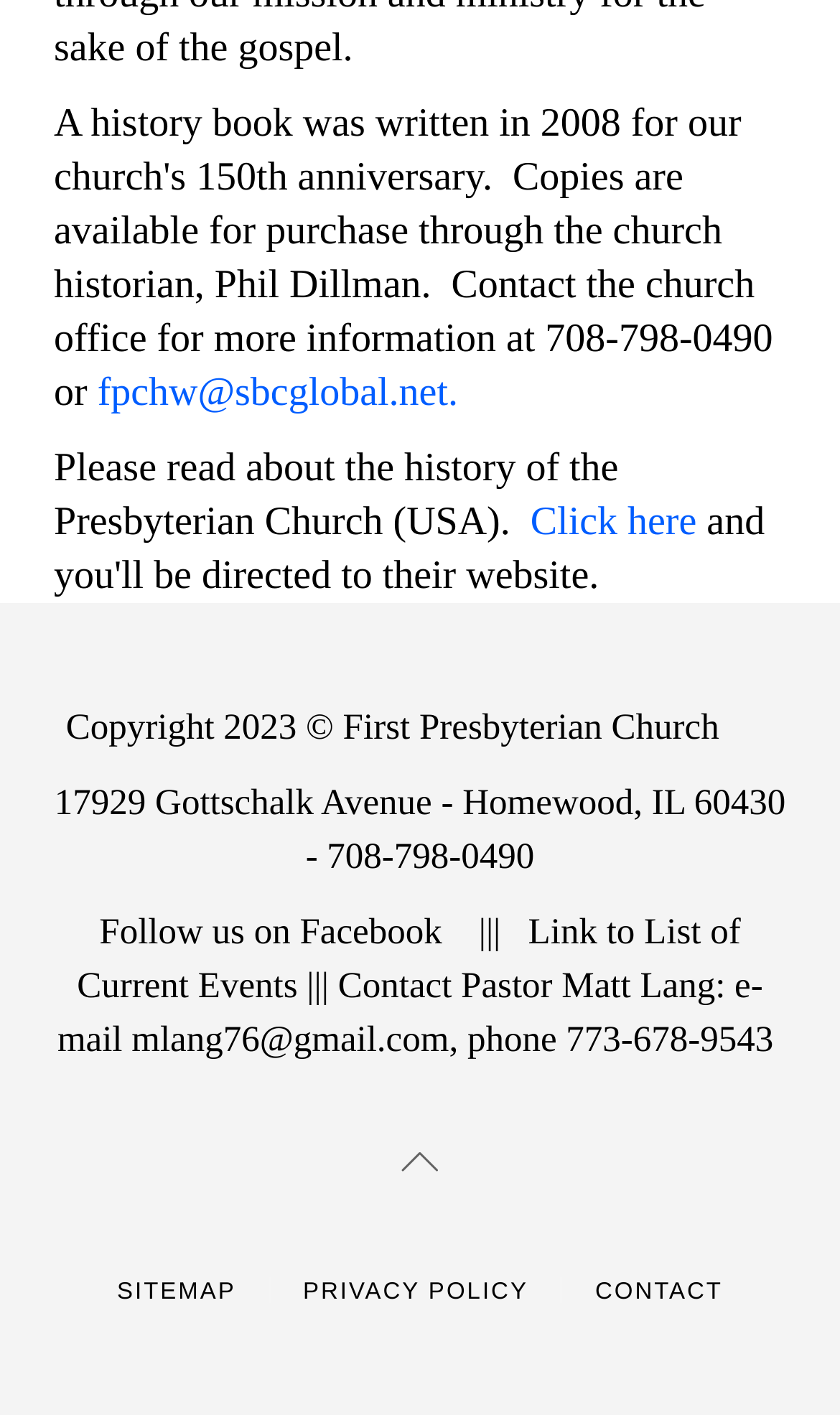Determine the bounding box coordinates of the section to be clicked to follow the instruction: "Click to learn more". The coordinates should be given as four float numbers between 0 and 1, formatted as [left, top, right, bottom].

[0.631, 0.352, 0.829, 0.384]